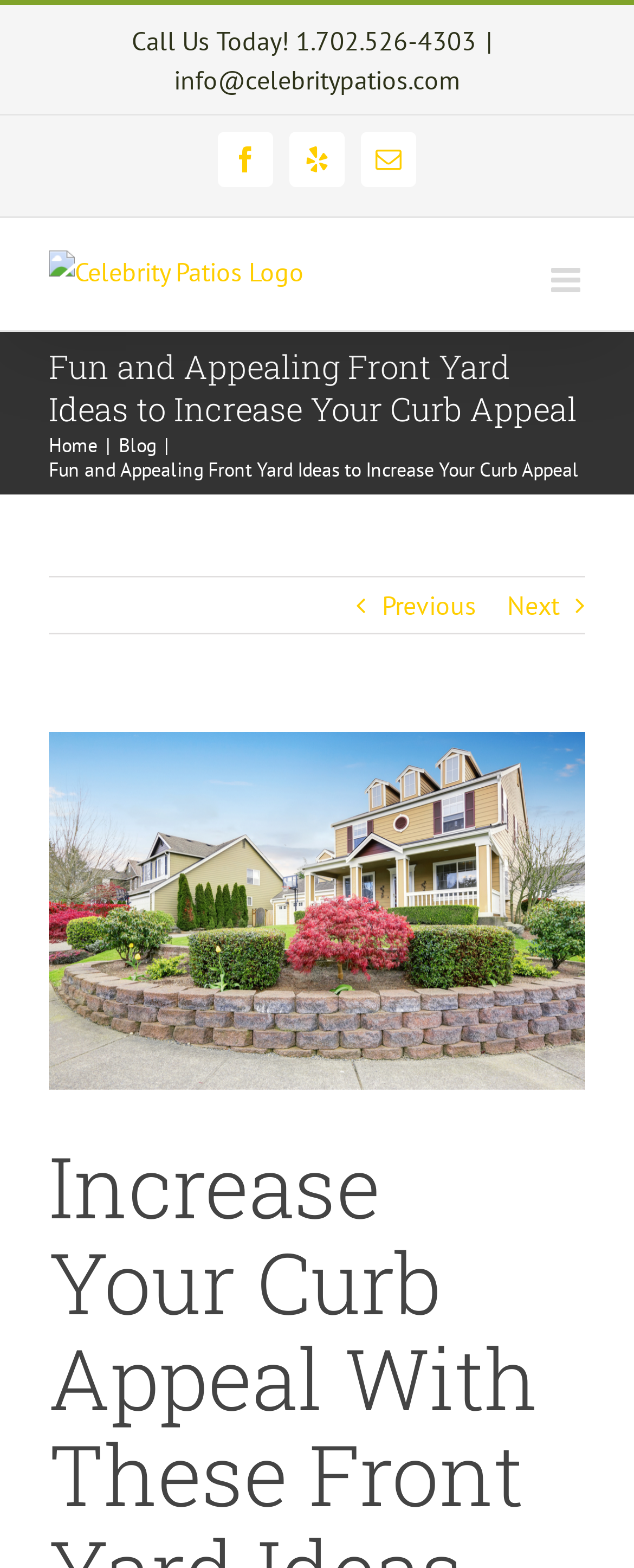Identify the bounding box coordinates of the region that should be clicked to execute the following instruction: "View larger image".

[0.074, 0.469, 0.185, 0.546]